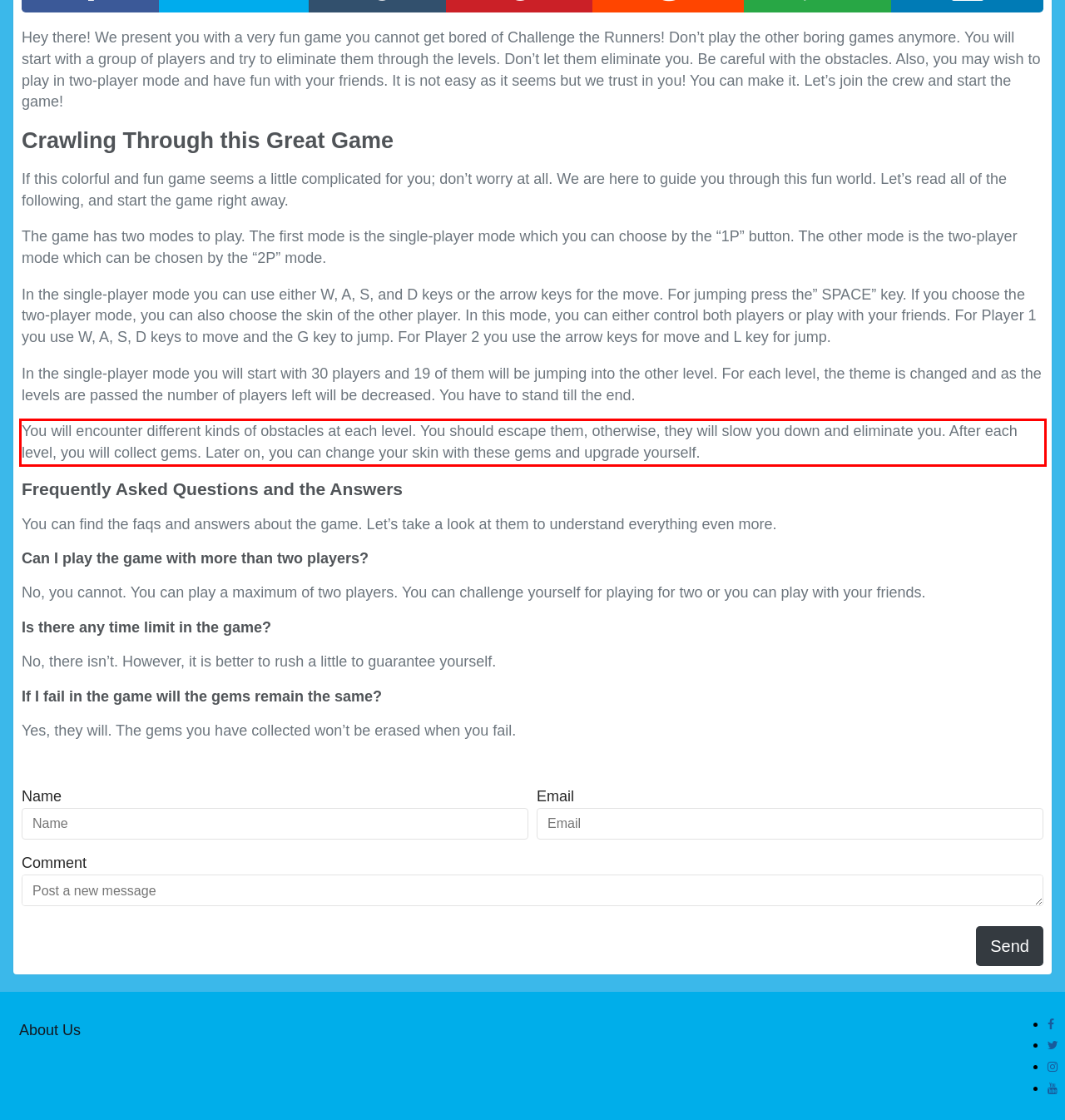Given a screenshot of a webpage with a red bounding box, extract the text content from the UI element inside the red bounding box.

You will encounter different kinds of obstacles at each level. You should escape them, otherwise, they will slow you down and eliminate you. After each level, you will collect gems. Later on, you can change your skin with these gems and upgrade yourself.